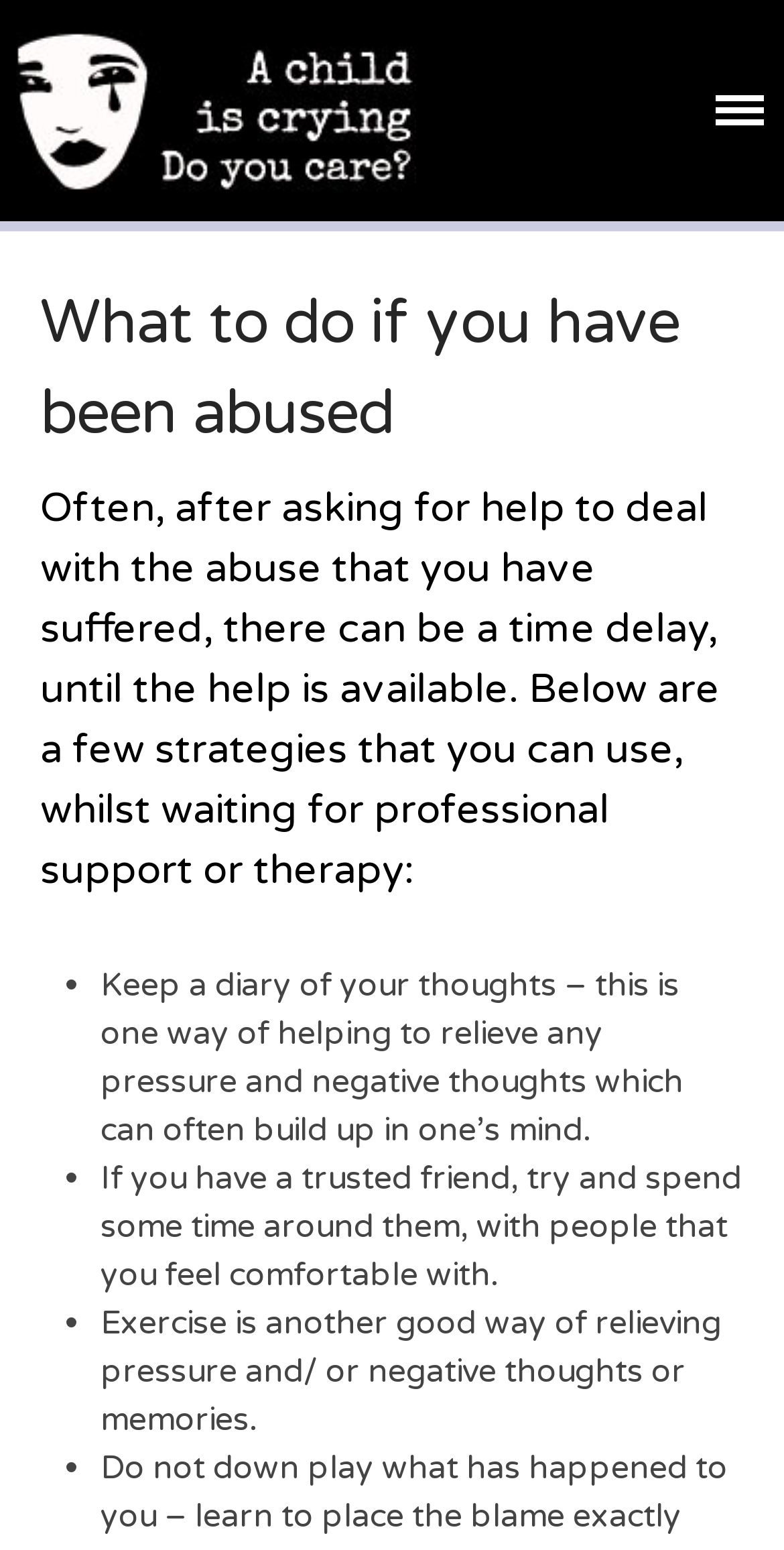Identify the bounding box of the UI element that matches this description: "Home".

None